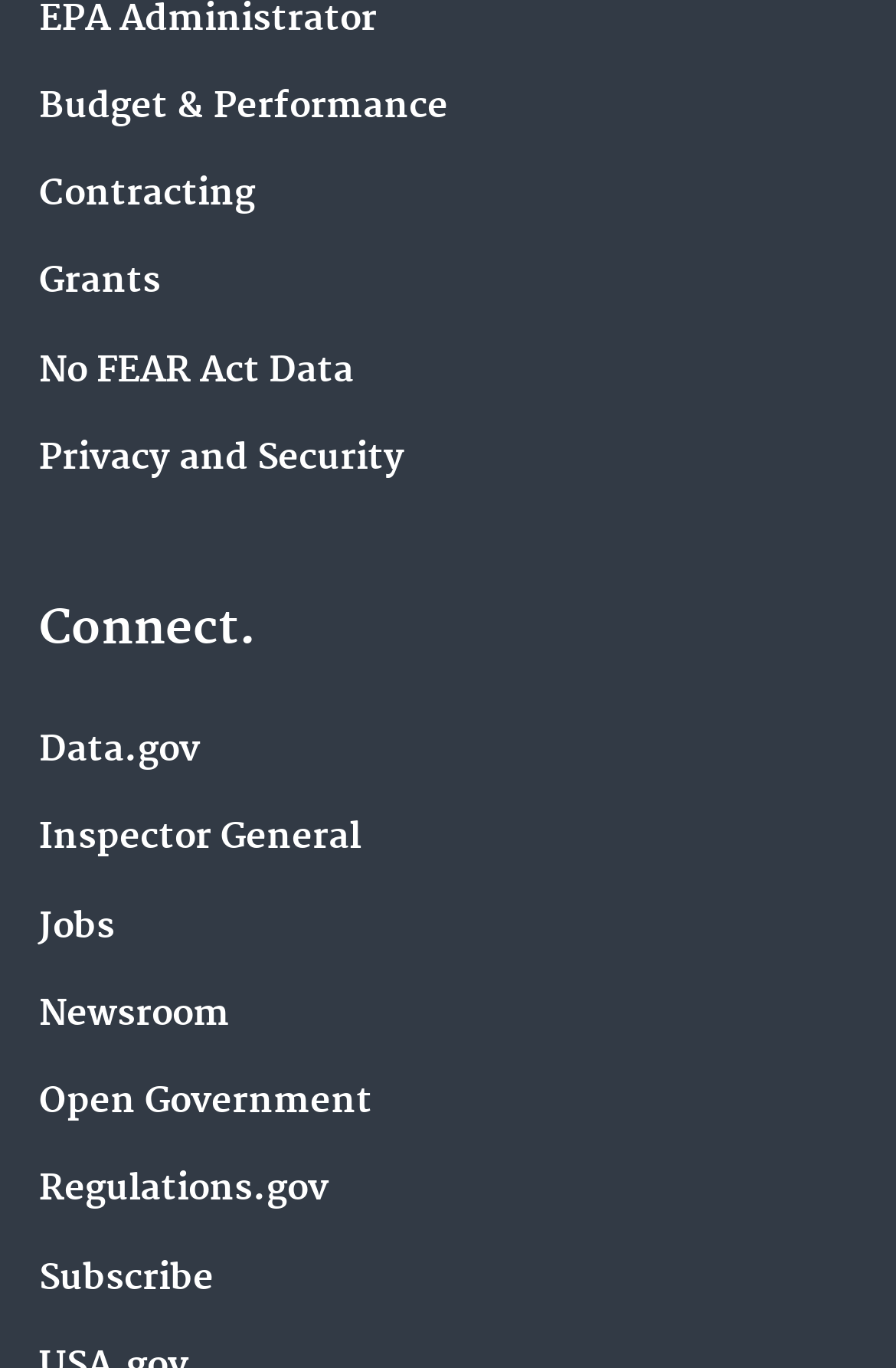Show the bounding box coordinates of the element that should be clicked to complete the task: "View budget and performance data".

[0.044, 0.064, 0.5, 0.094]